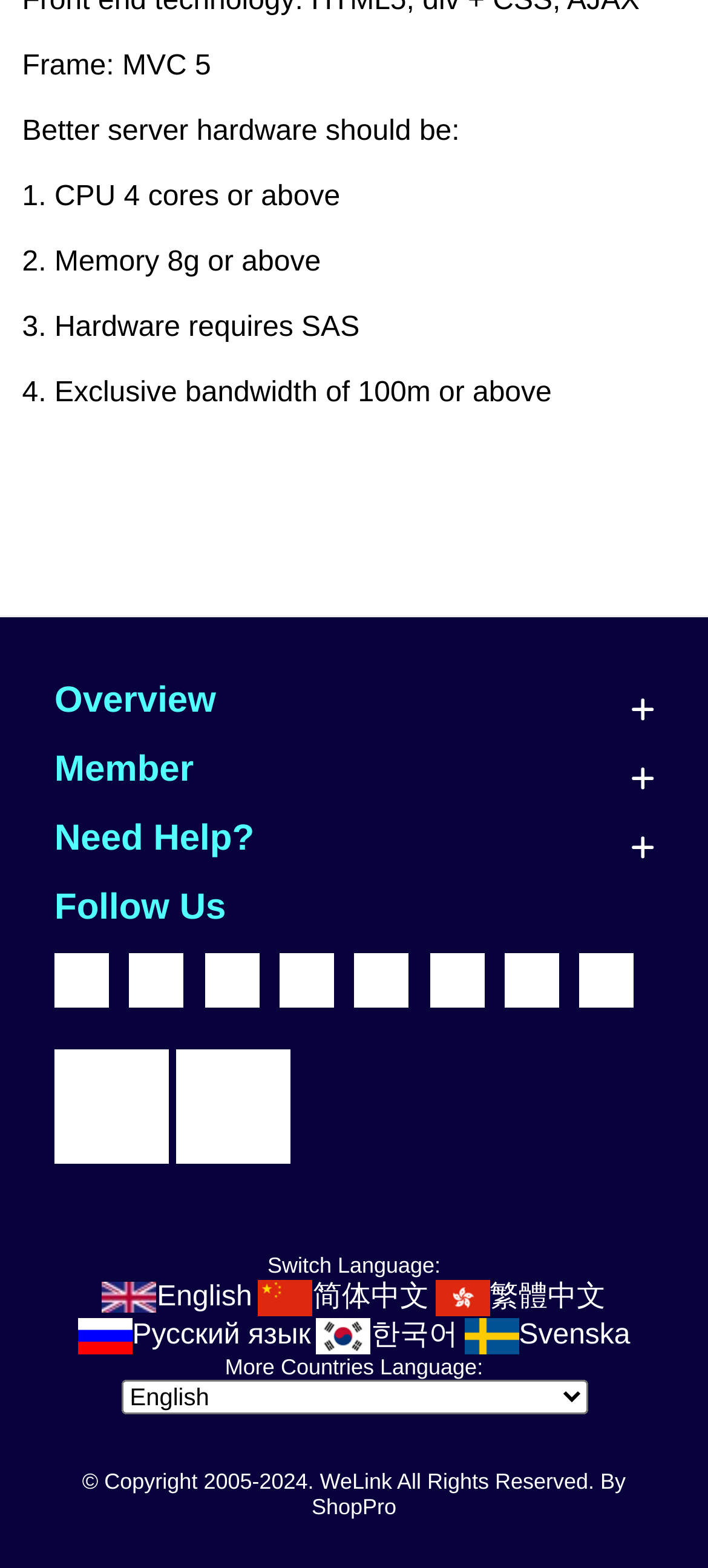Highlight the bounding box coordinates of the region I should click on to meet the following instruction: "Click on Overview".

[0.077, 0.434, 0.305, 0.459]